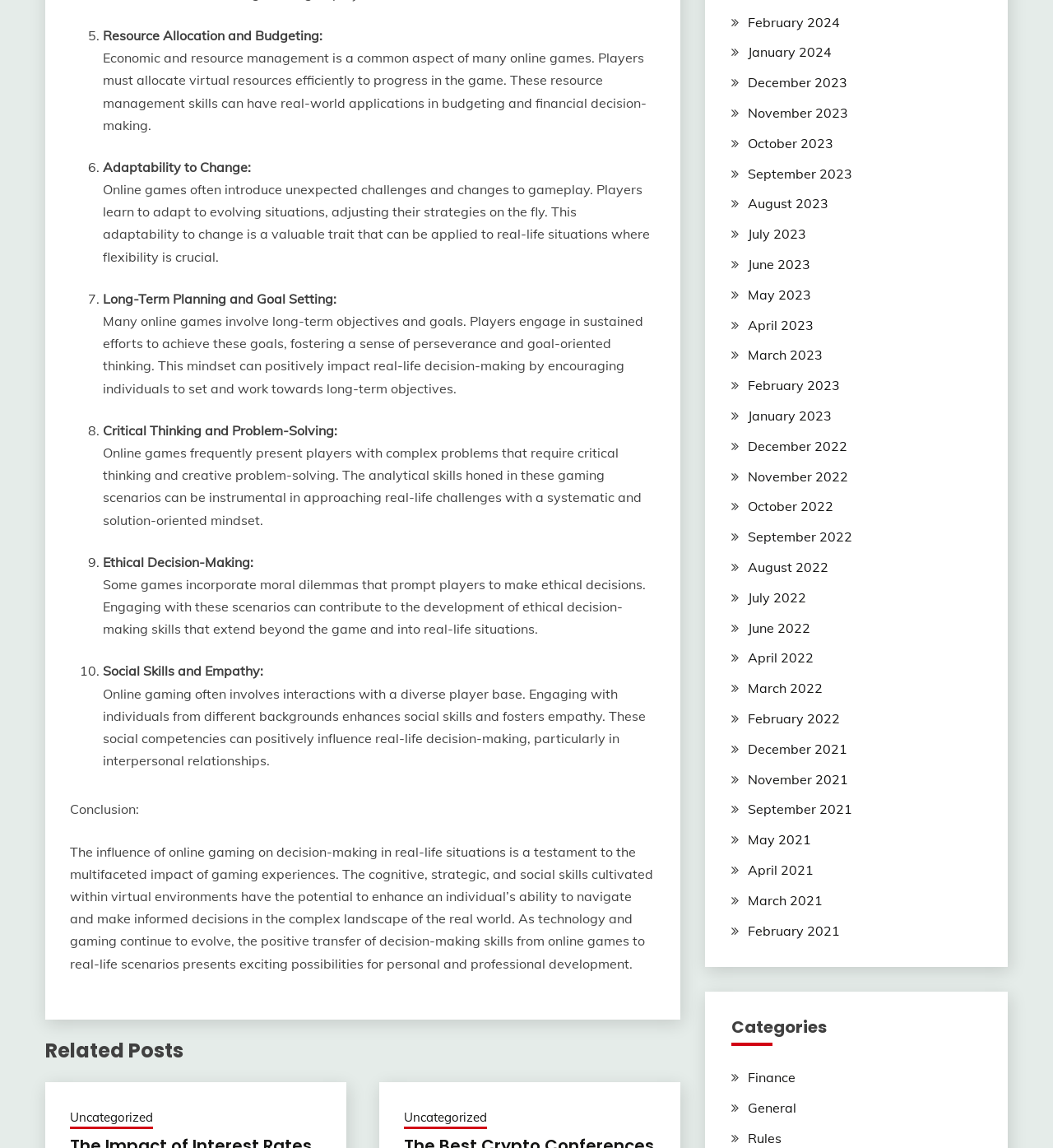What is the main topic of the webpage?
Your answer should be a single word or phrase derived from the screenshot.

Online gaming